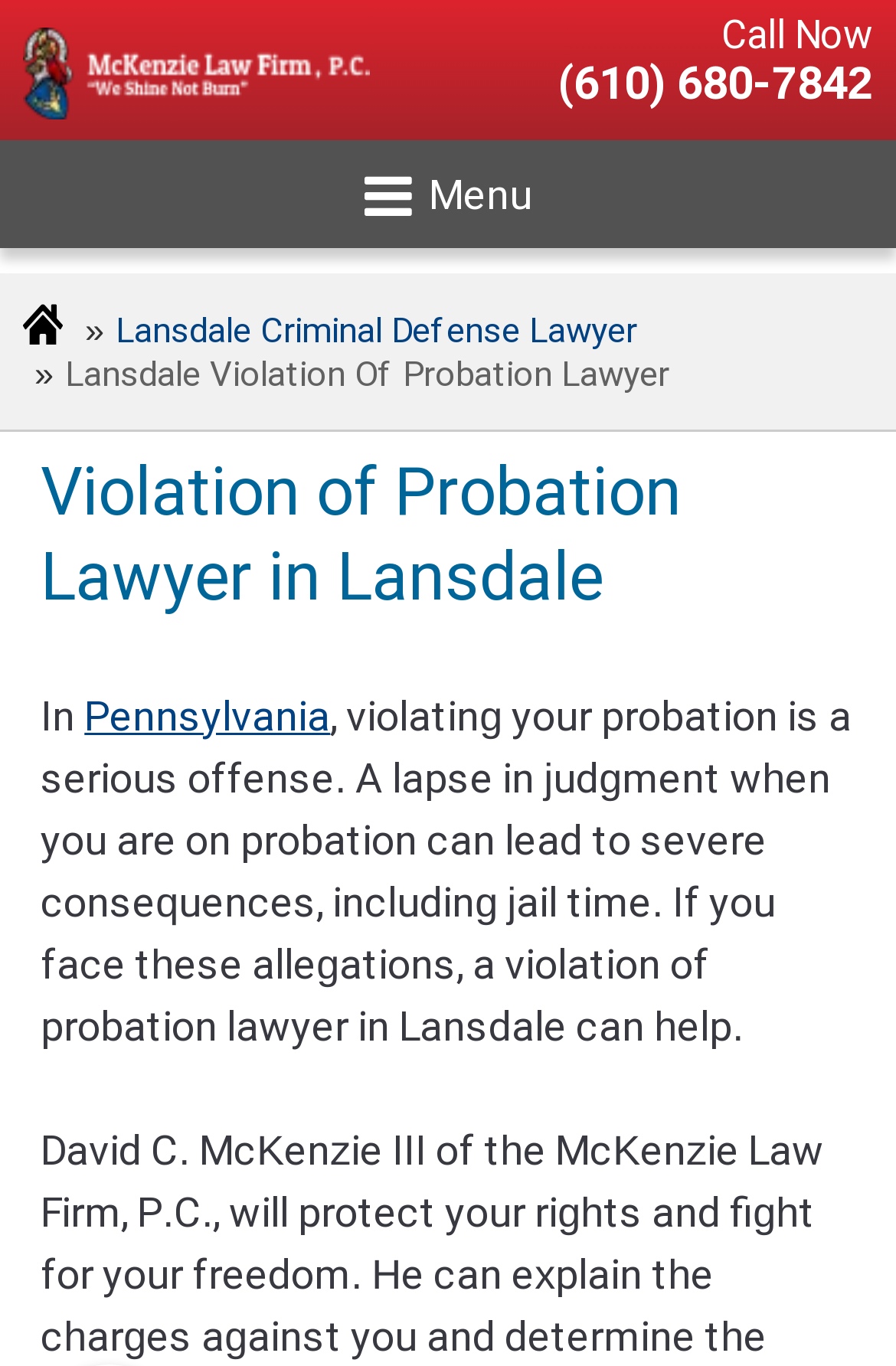Please provide a brief answer to the following inquiry using a single word or phrase:
What is the name of the attorney?

David McKenzie